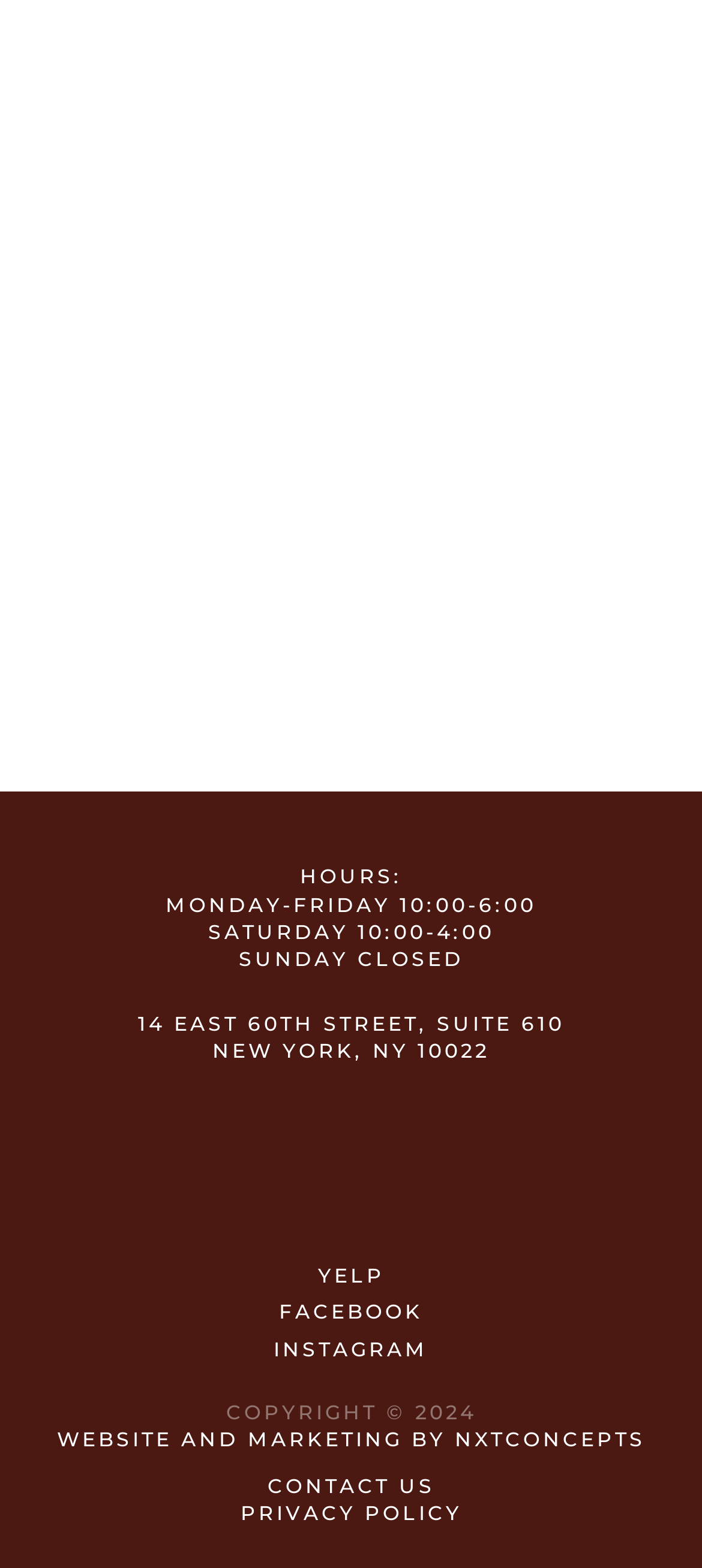With reference to the image, please provide a detailed answer to the following question: How can I contact the tailor?

The contact information can be found in the footer section of the webpage, where there is a link element labeled as 'CONTACT US', which can be clicked to get in touch with the tailor.